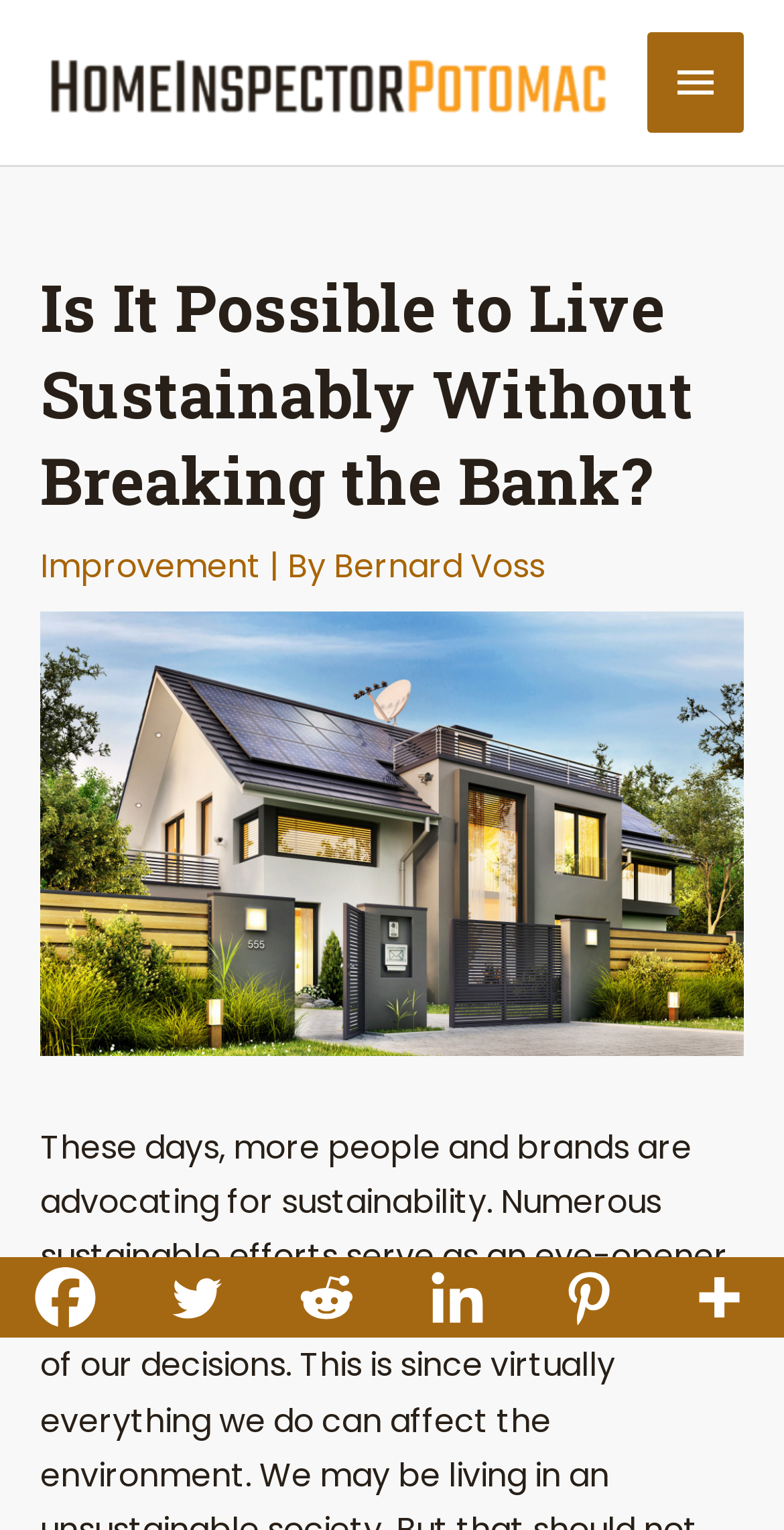Pinpoint the bounding box coordinates of the area that must be clicked to complete this instruction: "Click the Homeinspector poto moto logo".

[0.051, 0.038, 0.785, 0.068]